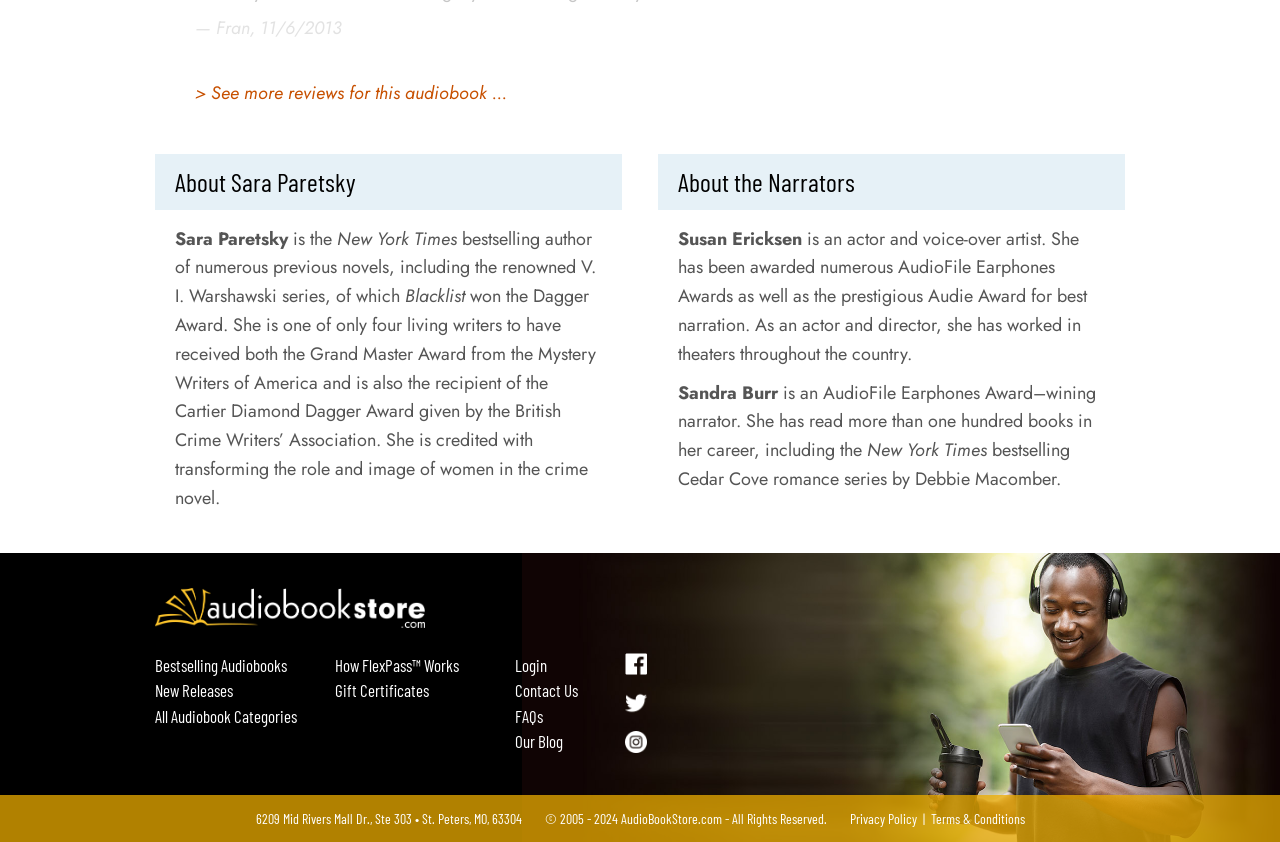Can you specify the bounding box coordinates of the area that needs to be clicked to fulfill the following instruction: "Login"?

[0.402, 0.775, 0.465, 0.805]